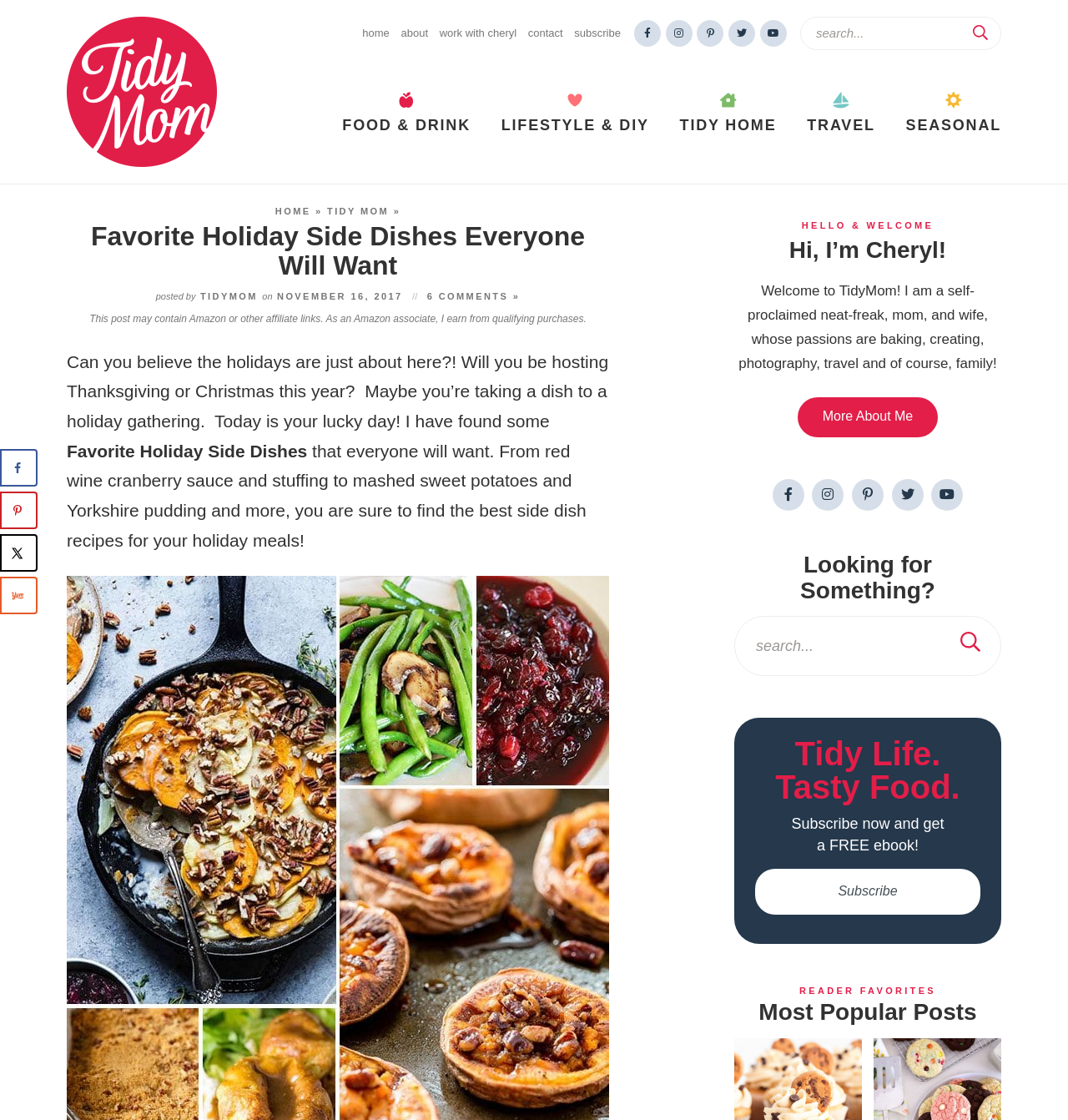How many social media platforms are listed in the sidebar?
Provide a fully detailed and comprehensive answer to the question.

I counted the number of social media links in the sidebar, which includes Facebook, Instagram, Pinterest, Twitter, YouTube, and an unknown platform represented by the 'X' icon. Therefore, there are 6 social media platforms listed.